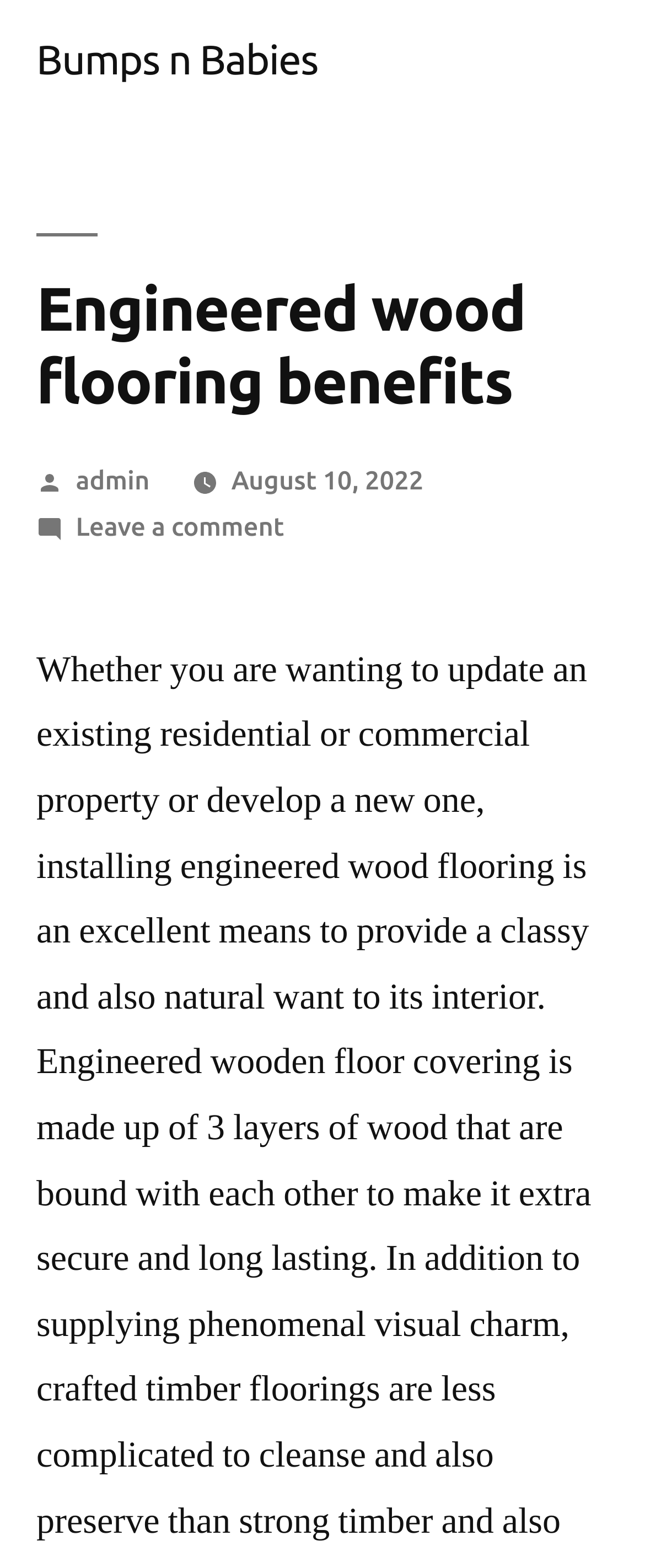Using the webpage screenshot, locate the HTML element that fits the following description and provide its bounding box: "August 10, 2022".

[0.359, 0.296, 0.657, 0.315]